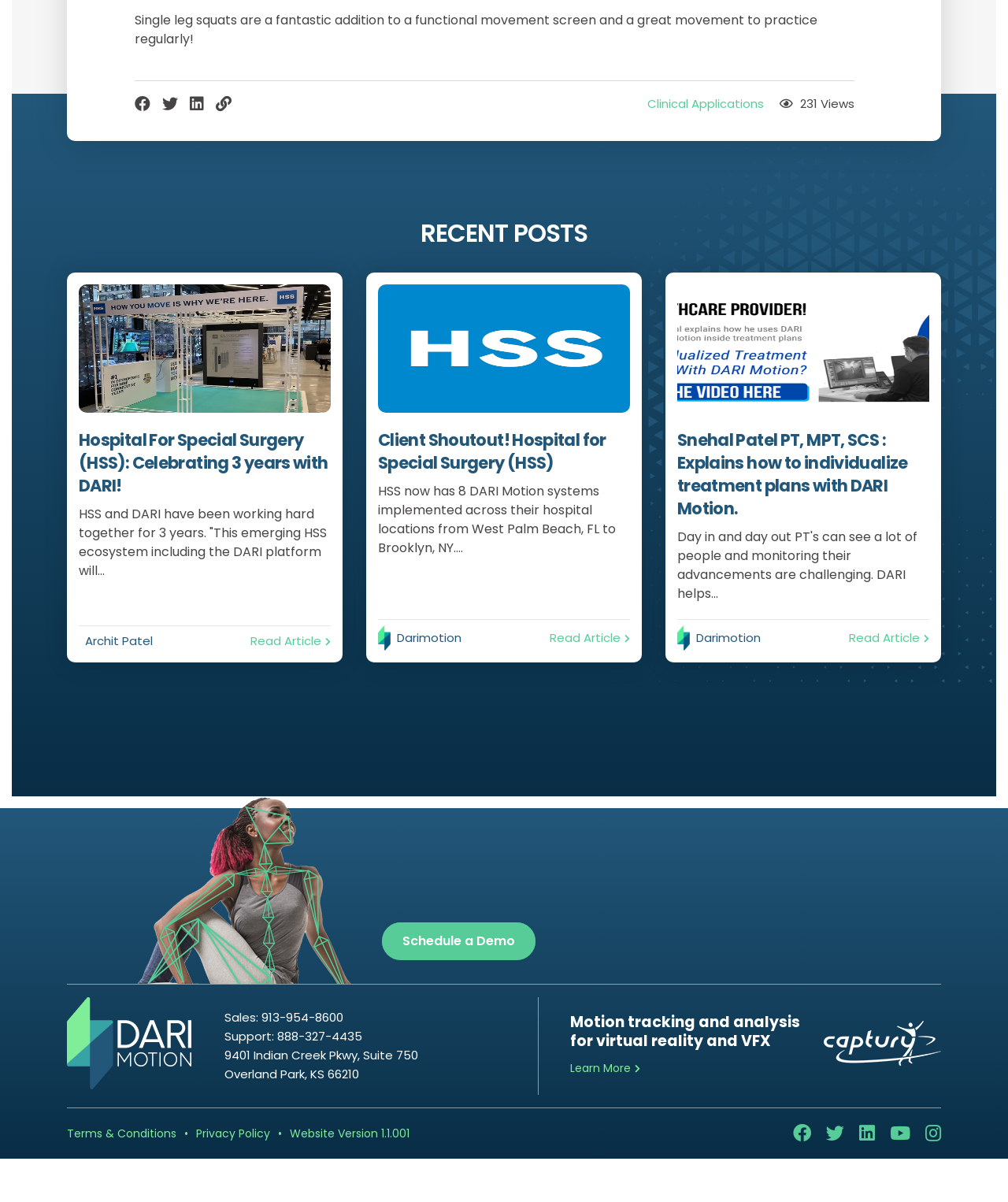Use the information in the screenshot to answer the question comprehensively: What is the phone number for sales?

The phone number for sales is 913-954-8600, as indicated by the link element with ID 148.